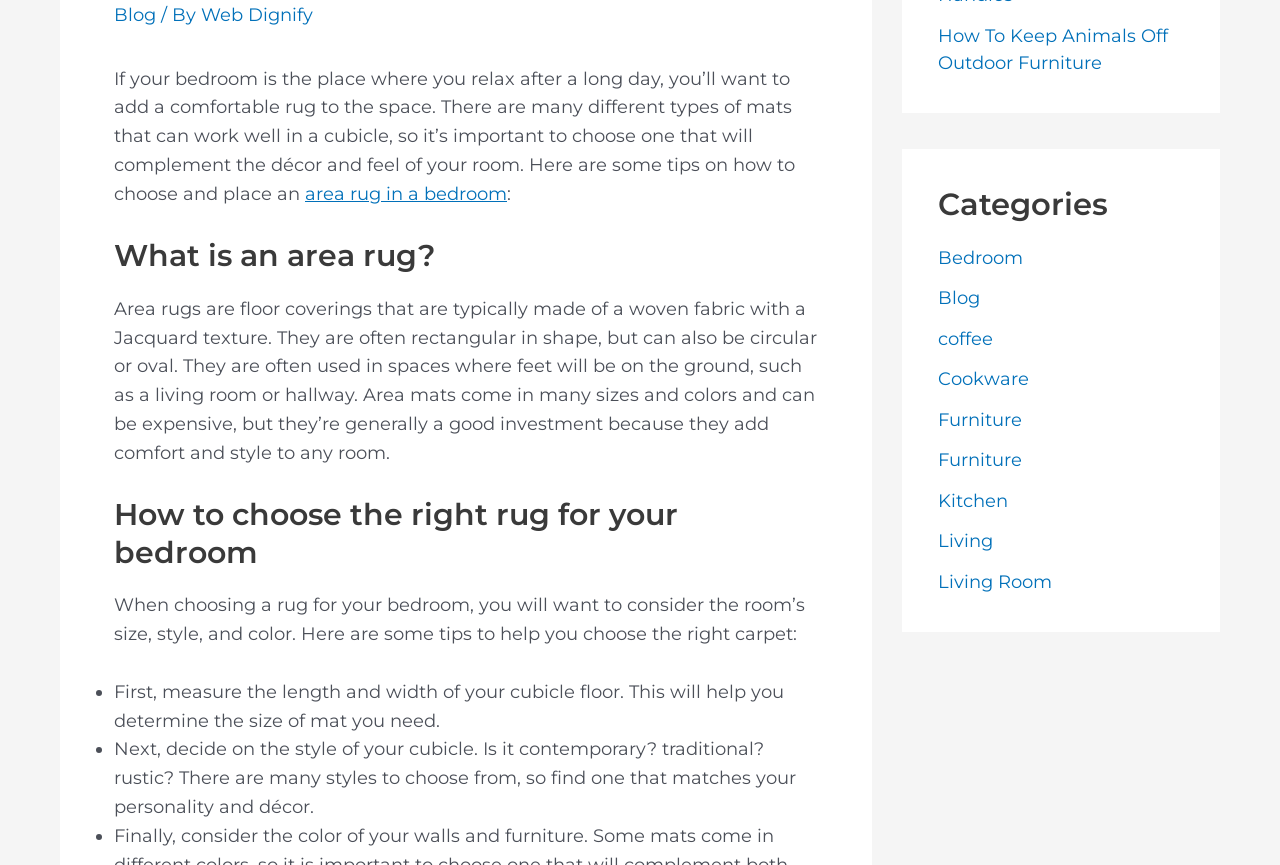Determine the bounding box coordinates of the UI element that matches the following description: "area rug in a bedroom". The coordinates should be four float numbers between 0 and 1 in the format [left, top, right, bottom].

[0.238, 0.211, 0.396, 0.237]